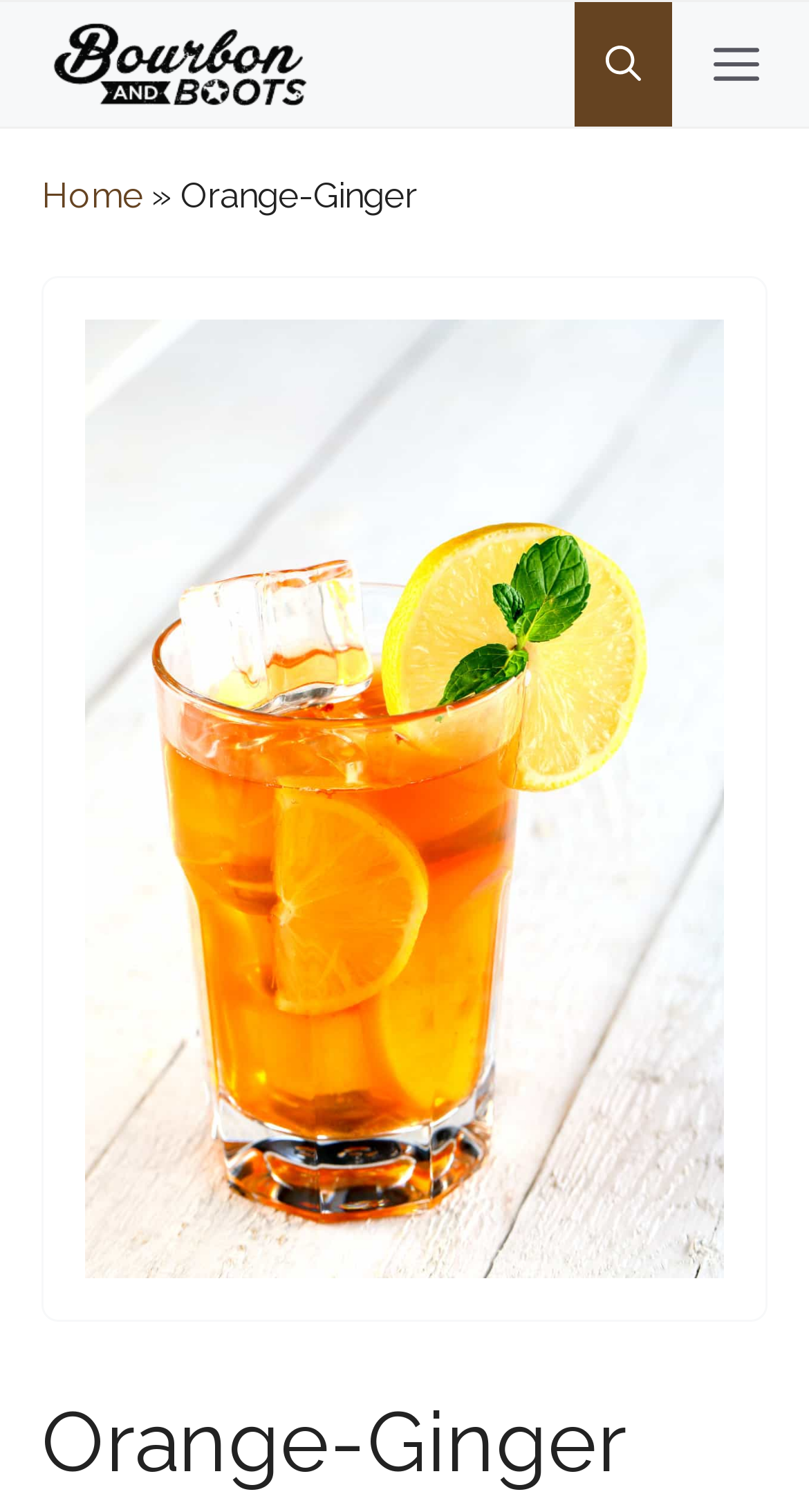Using details from the image, please answer the following question comprehensively:
What is the function of the 'Open Search Bar' link?

I determined the function of the link by examining its text content, which explicitly states 'Open Search Bar', implying that clicking on it will open a search bar or input field.